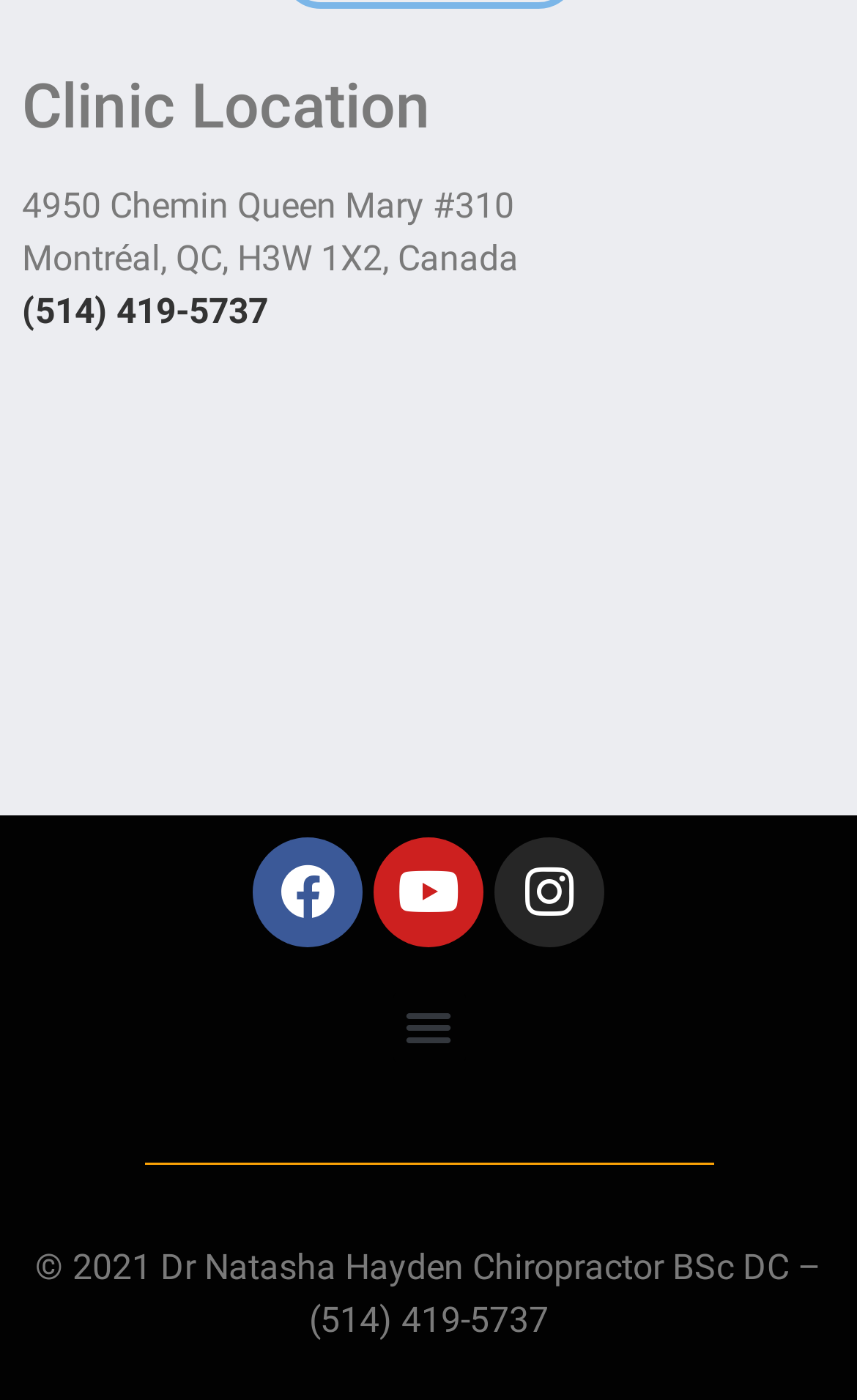What social media platforms does the clinic have? Observe the screenshot and provide a one-word or short phrase answer.

Facebook, Youtube, Instagram